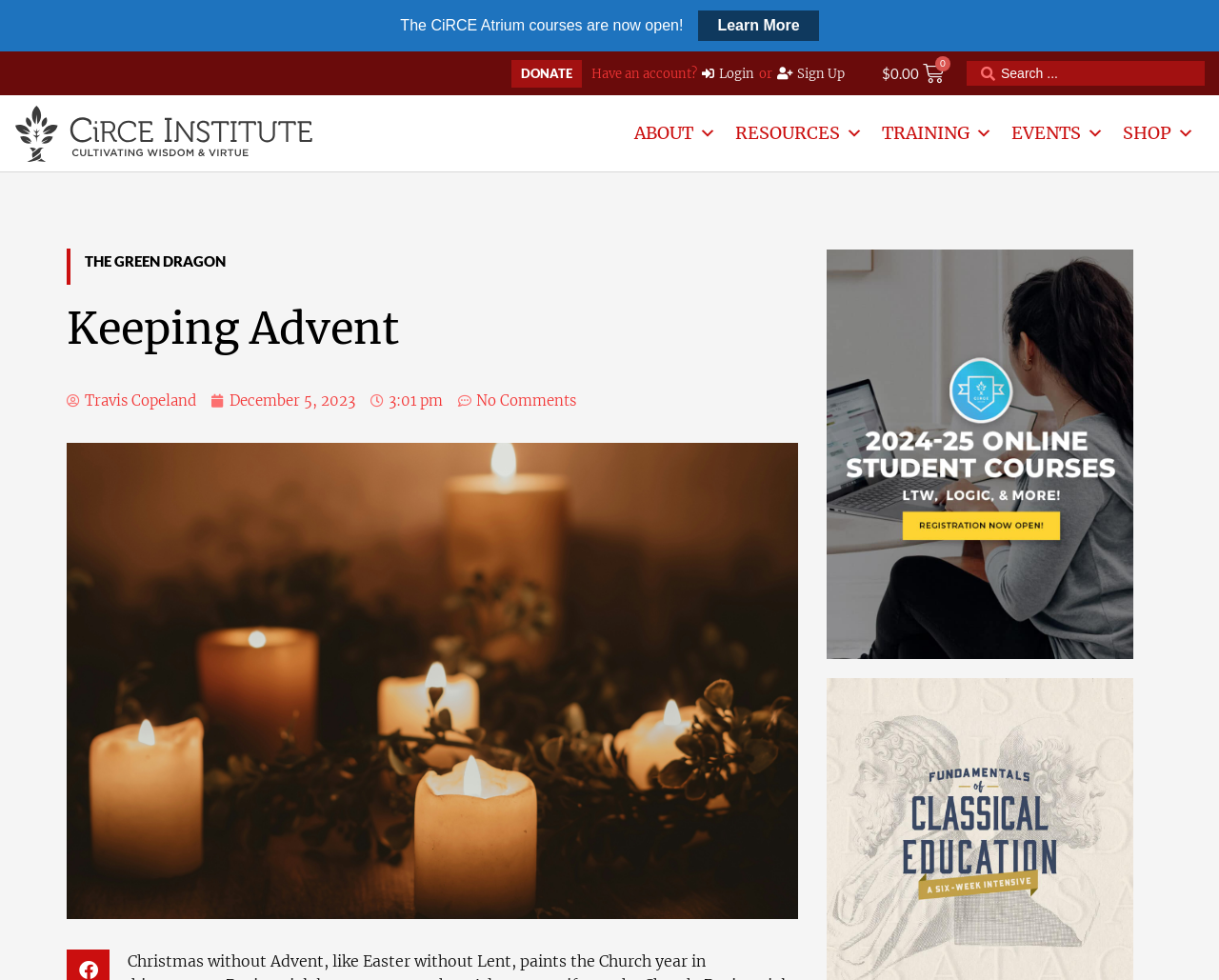Please identify the bounding box coordinates of the clickable area that will fulfill the following instruction: "View events". The coordinates should be in the format of four float numbers between 0 and 1, i.e., [left, top, right, bottom].

[0.822, 0.098, 0.913, 0.175]